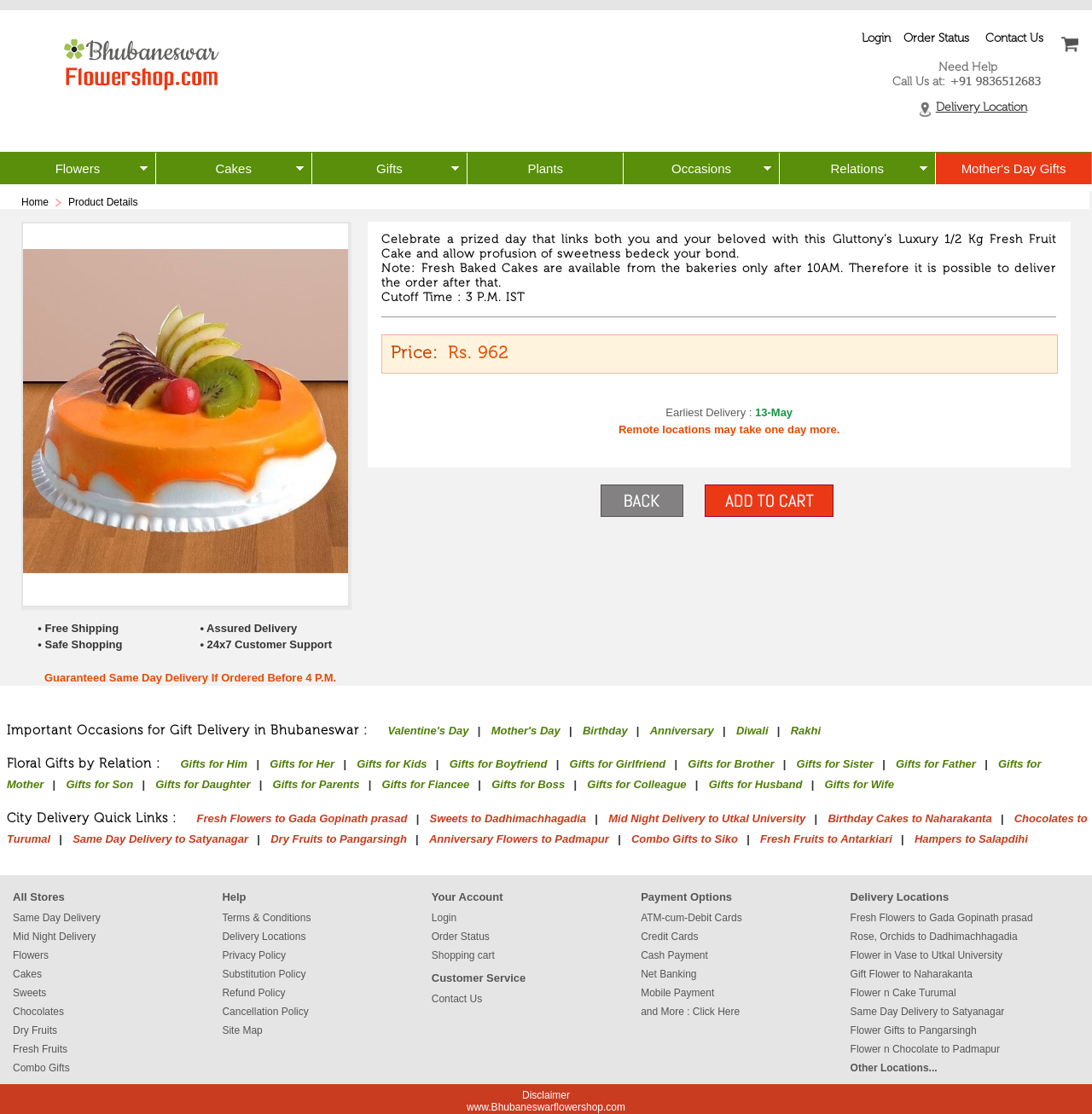What is the cutoff time for same day delivery?
Based on the content of the image, thoroughly explain and answer the question.

The cutoff time for same day delivery is mentioned in the product details section, which states 'Cutoff Time : 3 P.M. IST'.